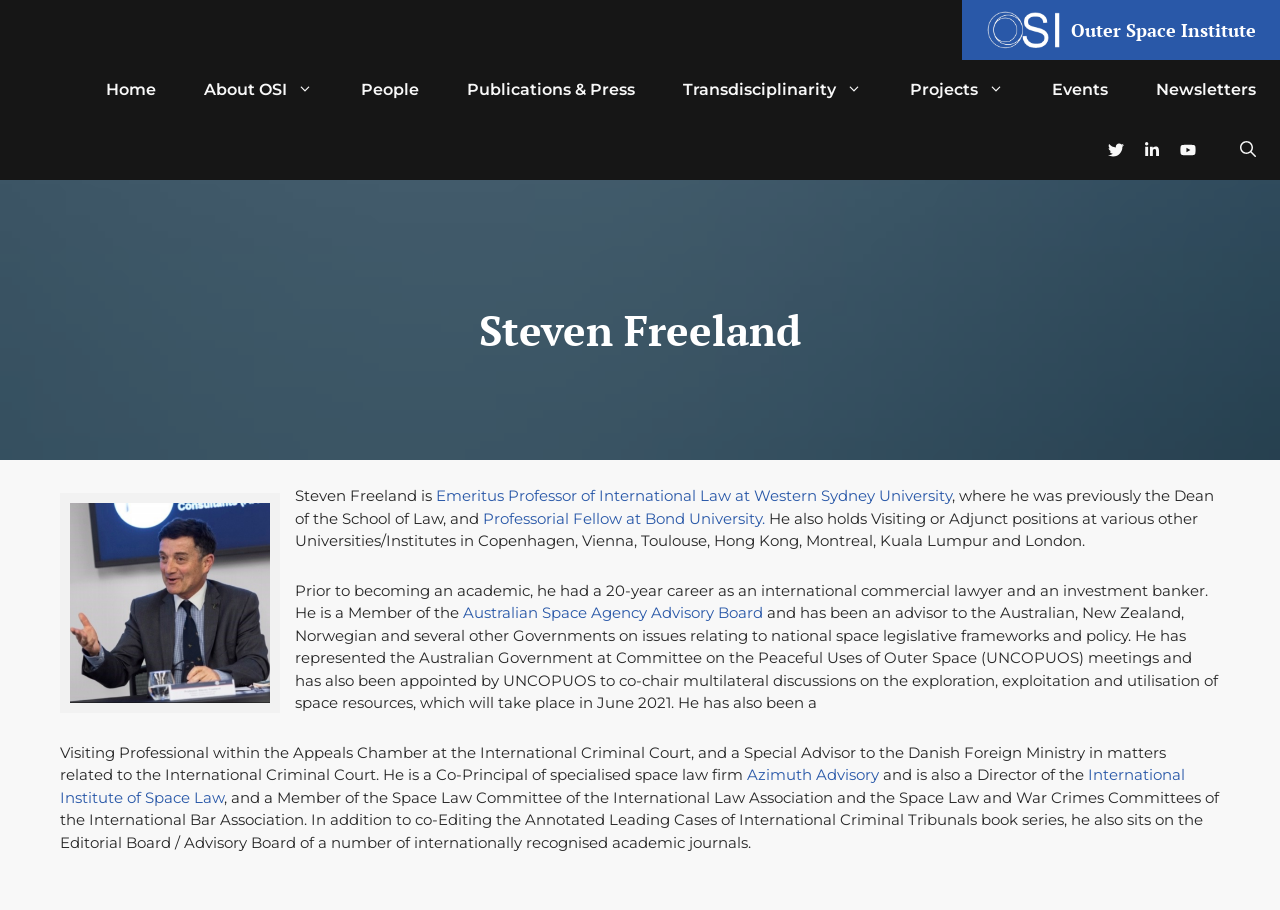What is the name of the institute where Steven Freeland holds a position?
Look at the image and respond to the question as thoroughly as possible.

The webpage title is 'Steven Freeland – Outer Space Institute', and there are multiple links to 'Outer Space Institute' in the navigation section, indicating that Steven Freeland holds a position at this institute.